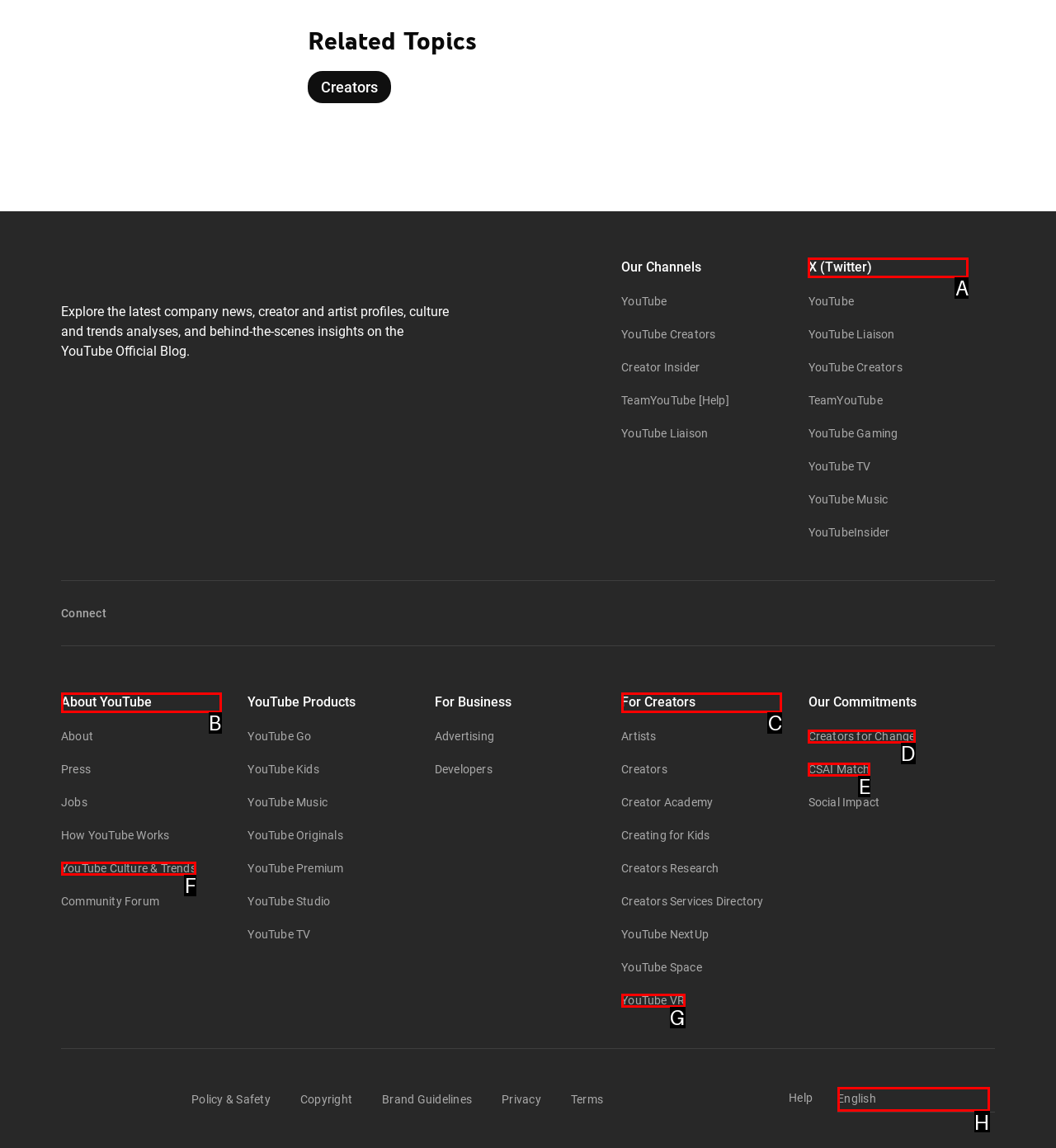Choose the letter that best represents the description: YouTube Culture & Trends. Answer with the letter of the selected choice directly.

F